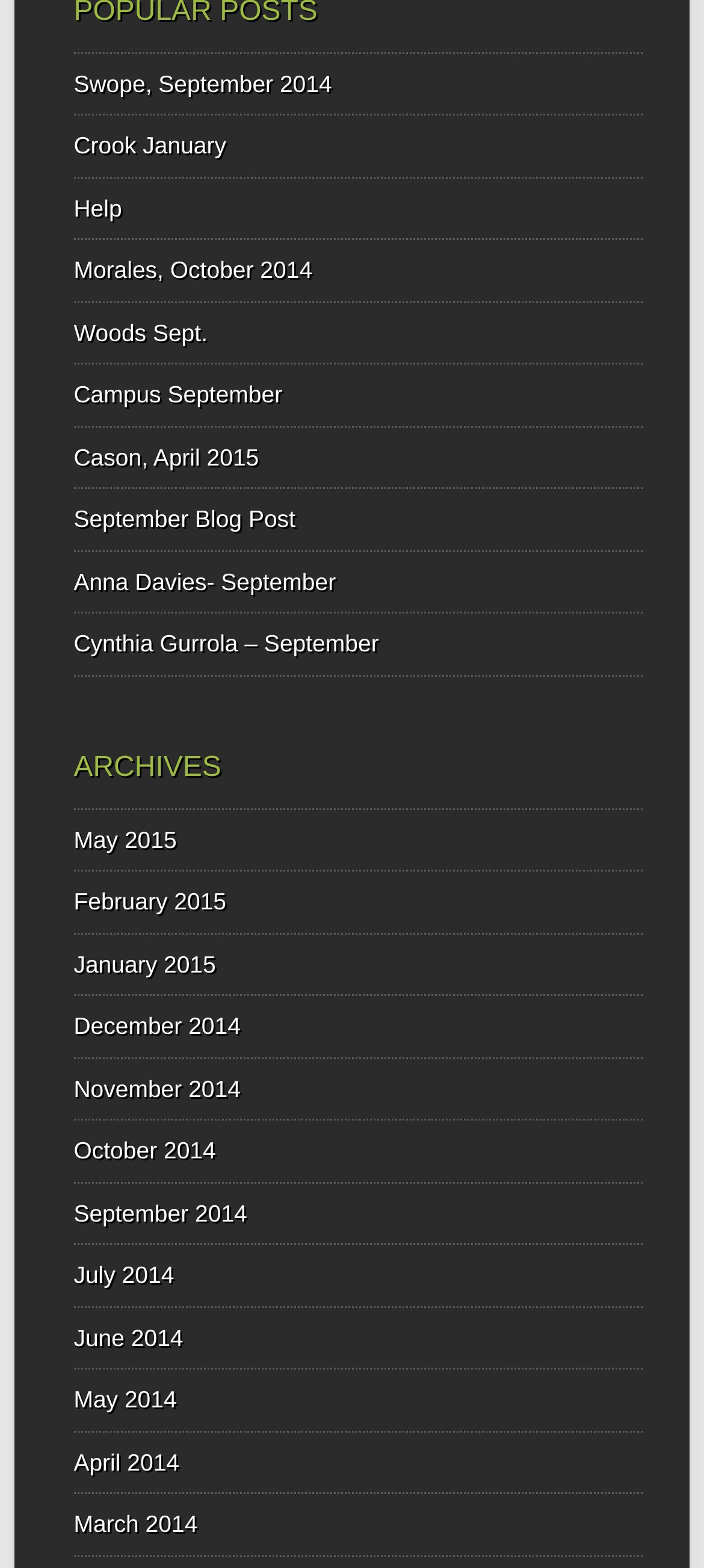Identify the bounding box coordinates of the section to be clicked to complete the task described by the following instruction: "read September Blog Post". The coordinates should be four float numbers between 0 and 1, formatted as [left, top, right, bottom].

[0.105, 0.322, 0.42, 0.34]